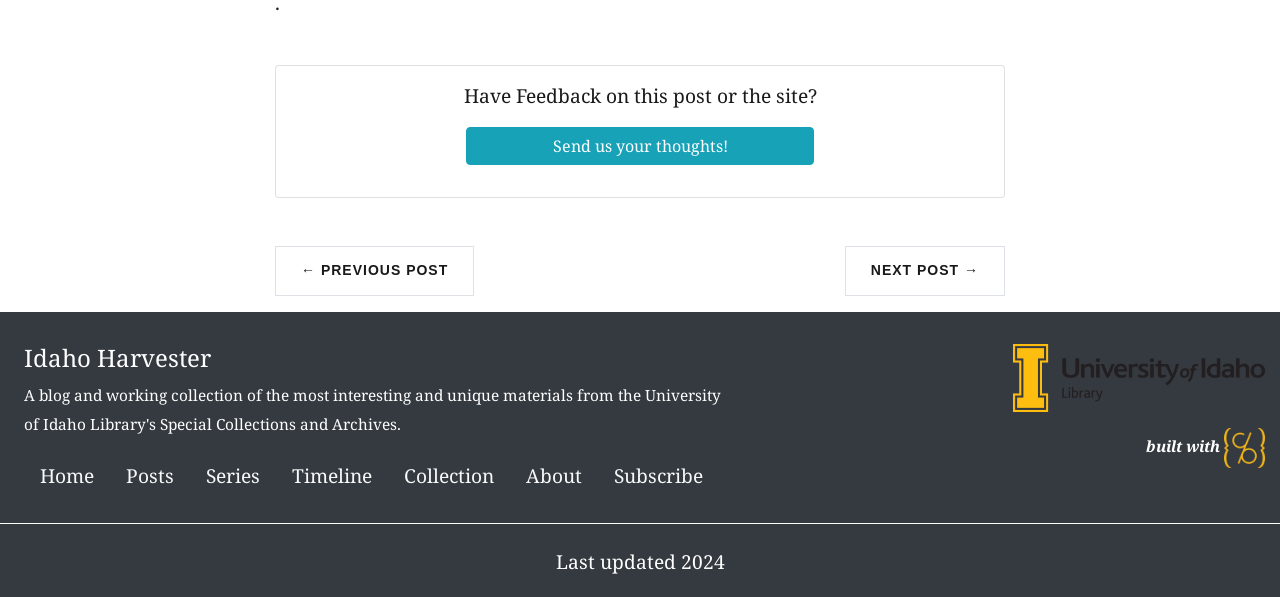How many navigation links are available?
Provide a short answer using one word or a brief phrase based on the image.

7